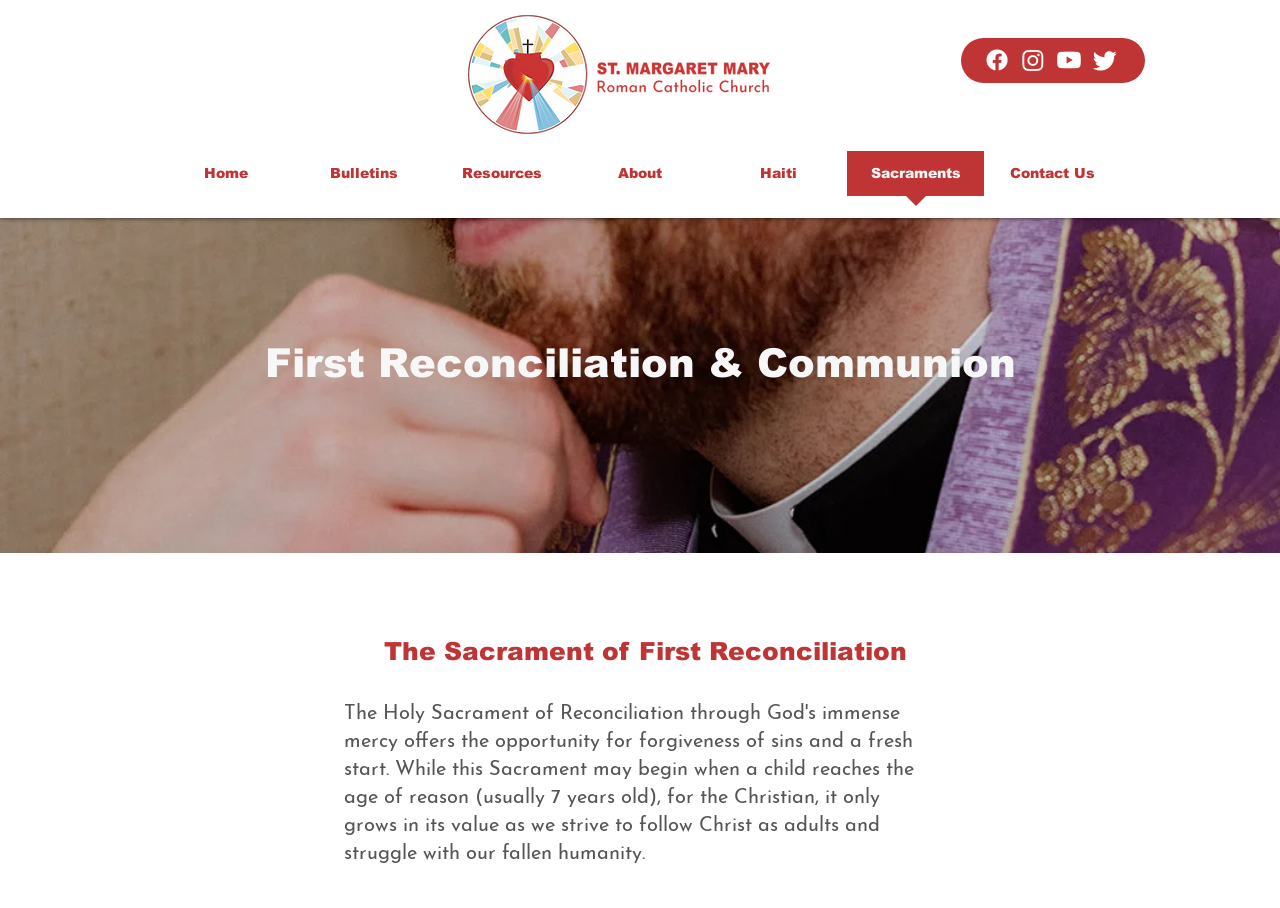Can you identify and provide the main heading of the webpage?

905 388 2200